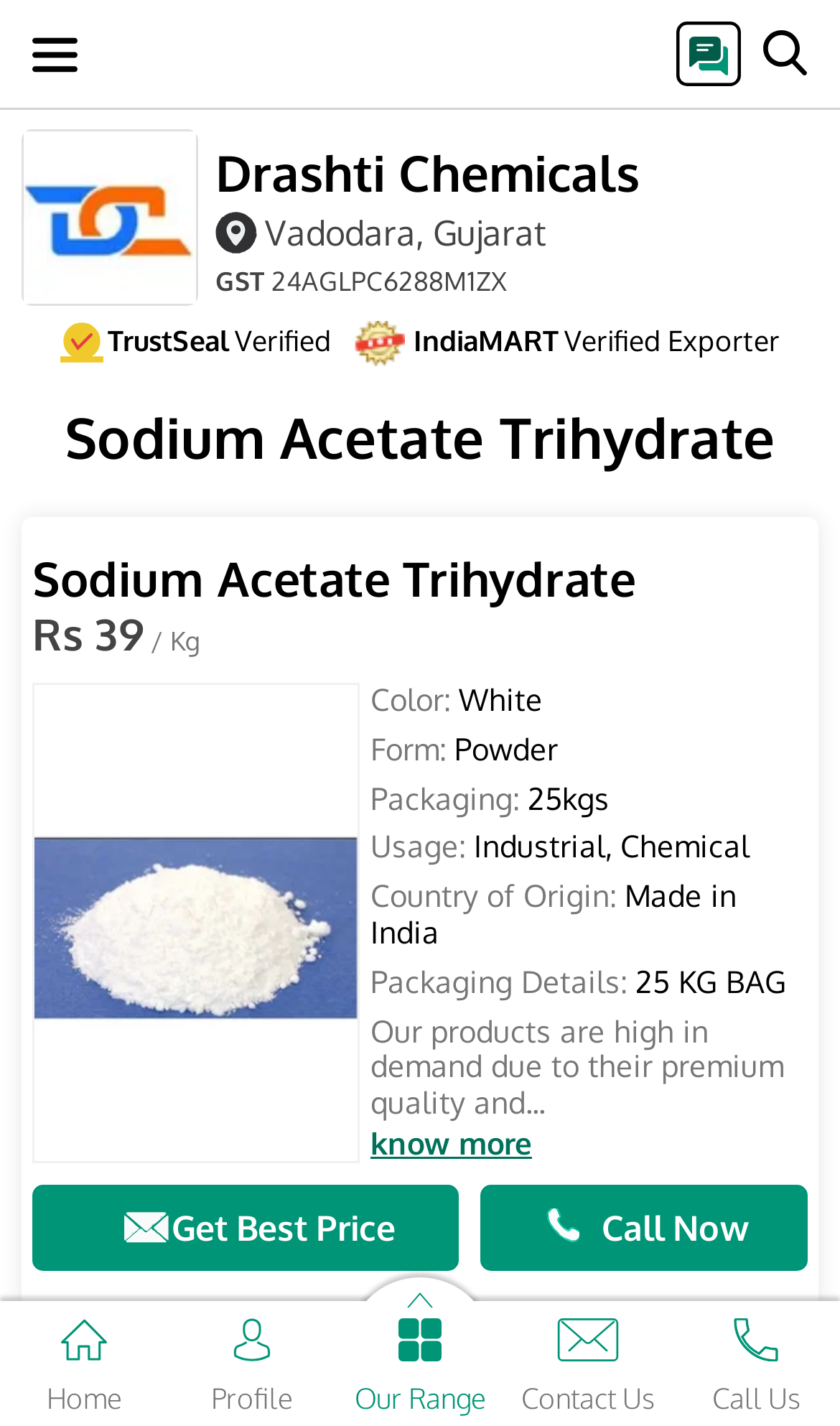Determine the bounding box coordinates of the section to be clicked to follow the instruction: "Contact Us". The coordinates should be given as four float numbers between 0 and 1, formatted as [left, top, right, bottom].

[0.6, 0.912, 0.8, 0.993]